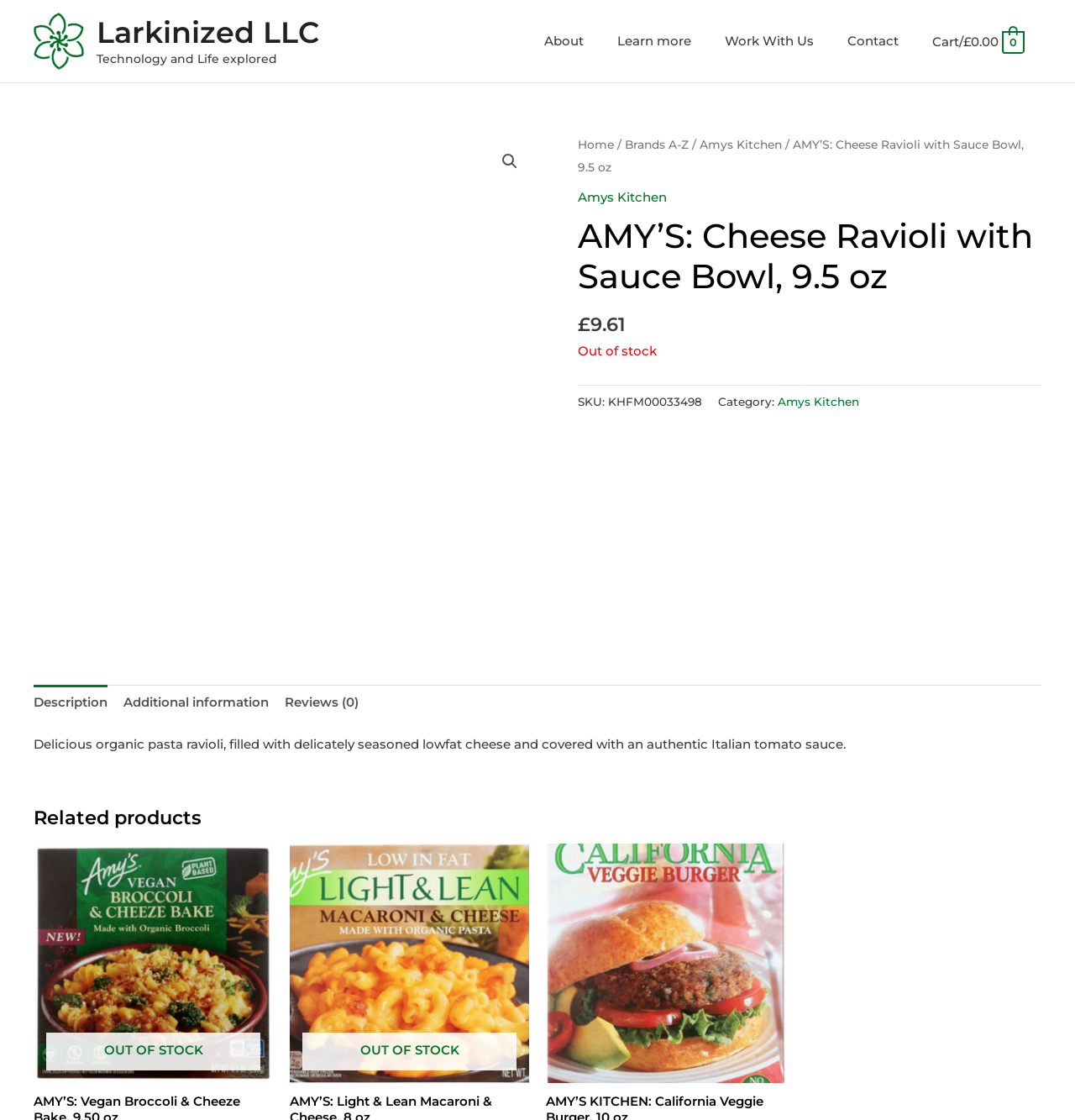What is the brand of the product?
Using the visual information, answer the question in a single word or phrase.

AMY'S